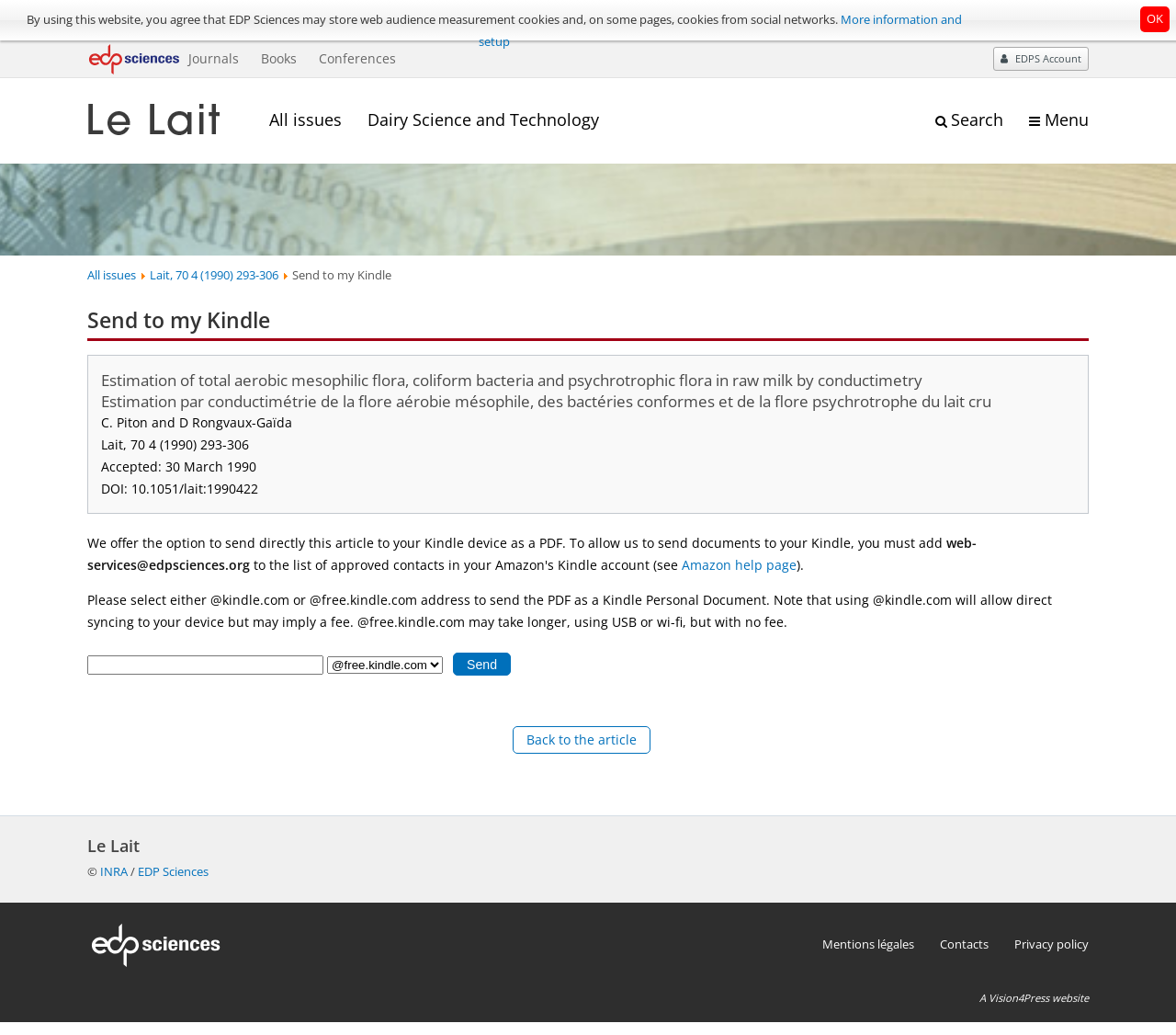Please specify the bounding box coordinates of the region to click in order to perform the following instruction: "Go to the Le Lait journal homepage".

[0.074, 0.09, 0.207, 0.143]